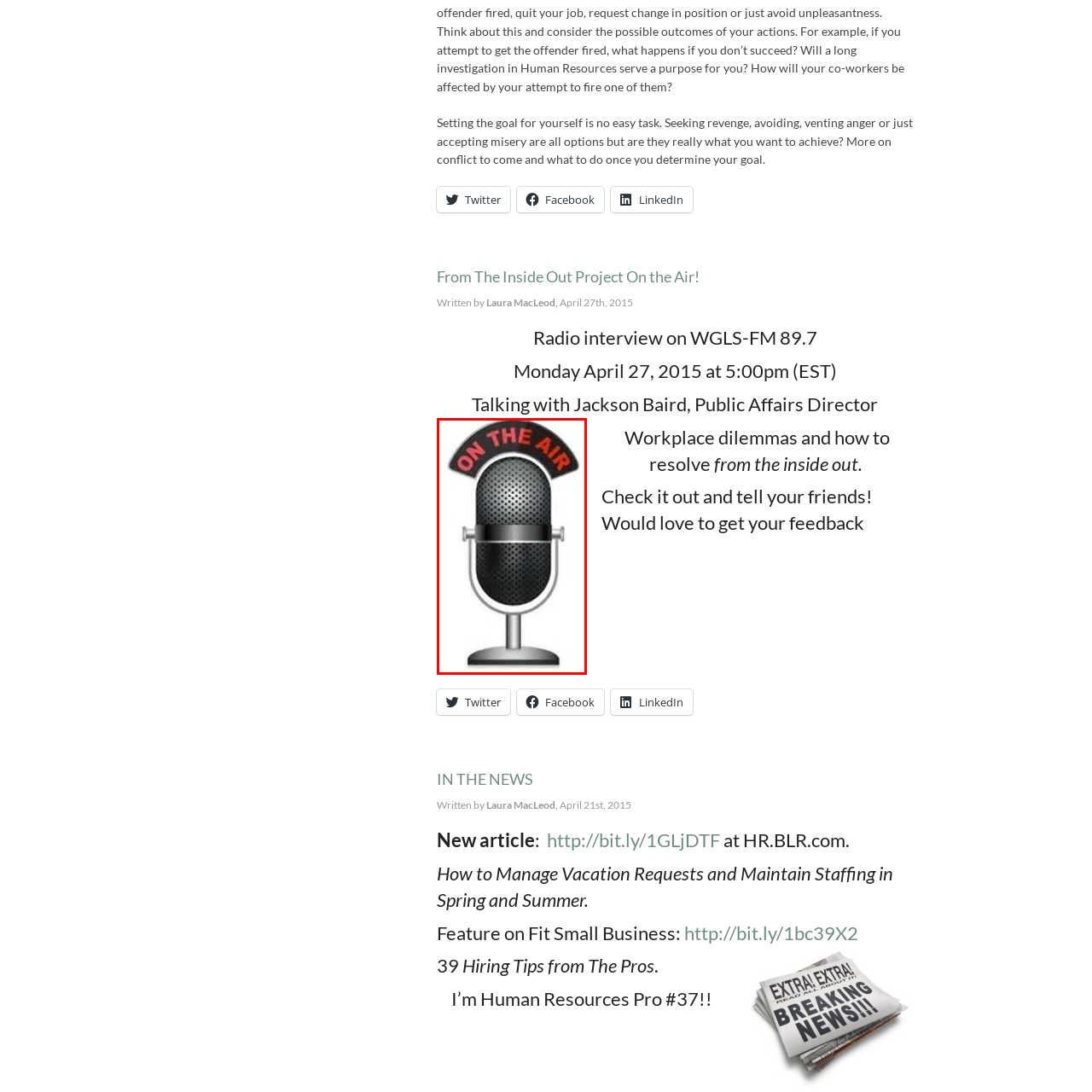What is the scheduled time of the radio interview?
Please observe the details within the red bounding box in the image and respond to the question with a detailed explanation based on what you see.

According to the caption, the radio interview is scheduled to take place on April 27, 2015, at a specific time, which is 5:00 PM in the Eastern Standard Time (EST) zone.